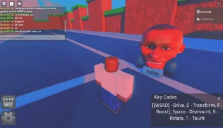Where is the chat window located?
Look at the image and respond with a single word or a short phrase.

upper left corner